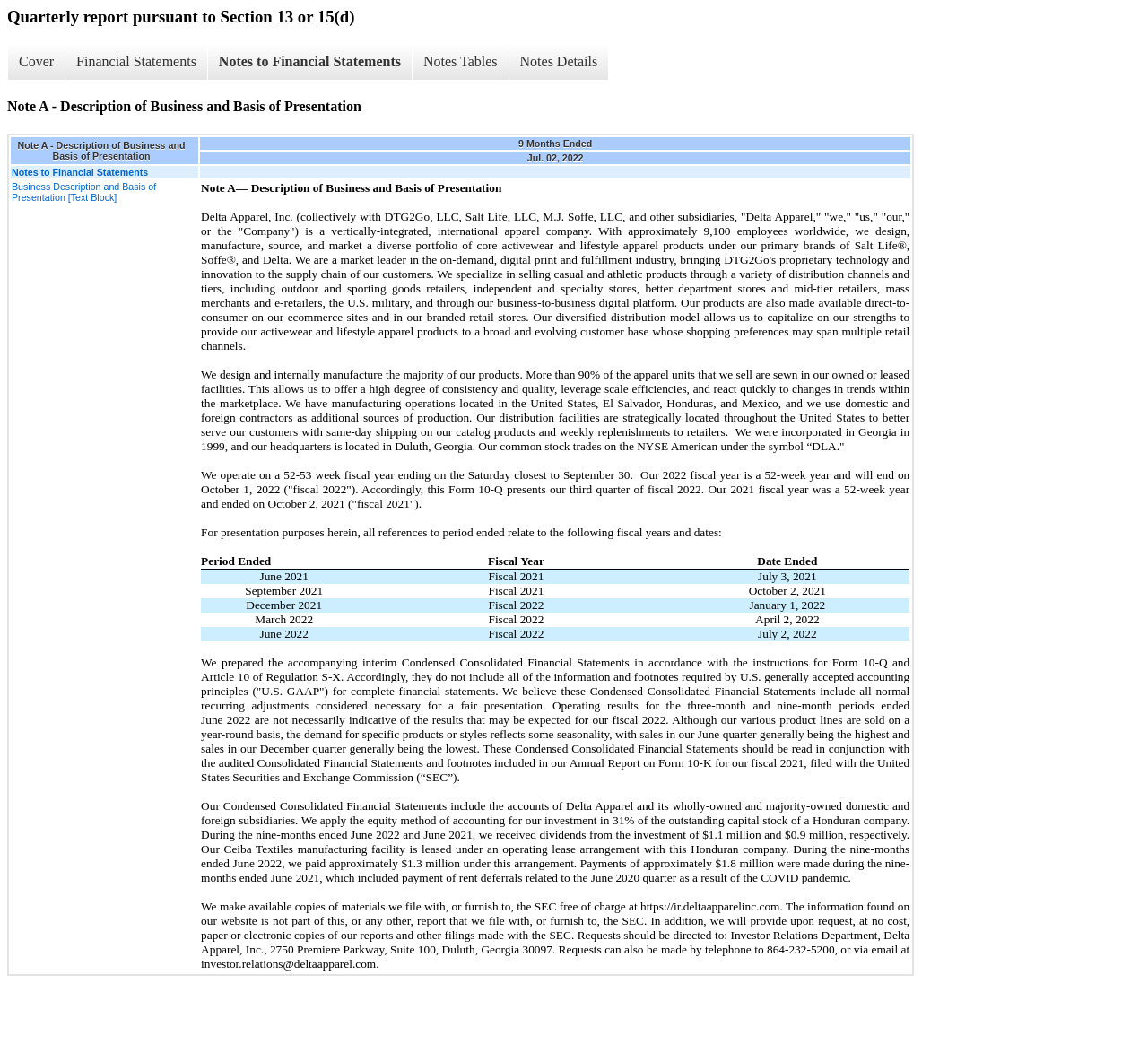Using the format (top-left x, top-left y, bottom-right x, bottom-right y), and given the element description, identify the bounding box coordinates within the screenshot: Cover

[0.006, 0.041, 0.056, 0.075]